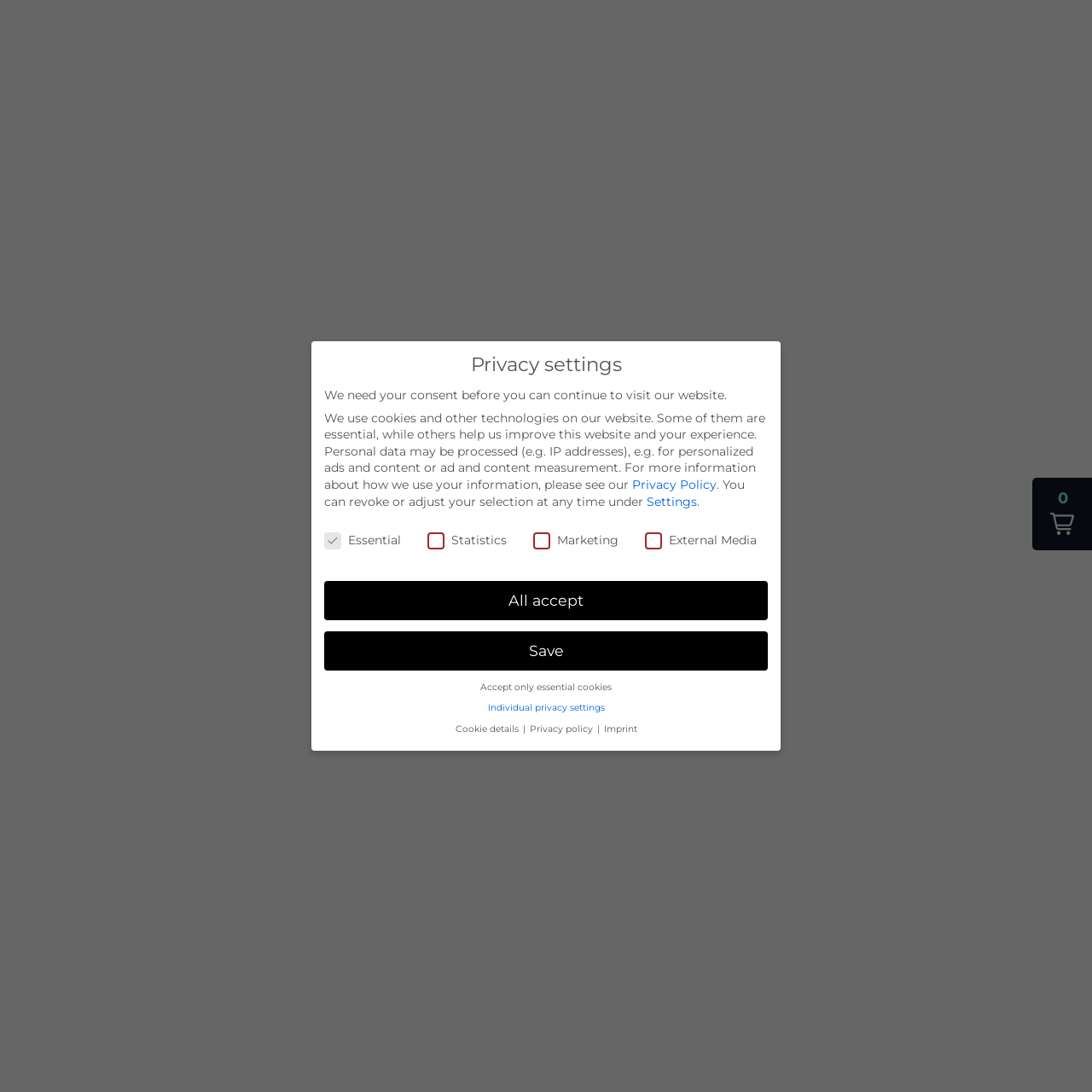Can you give a comprehensive explanation to the question given the content of the image?
How many categories of cookies are there in the privacy settings?

There are 4 categories of cookies in the privacy settings section: Essential, Statistics, Marketing, and External Media. Each category has a corresponding checkbox that users can select or deselect to customize their cookie preferences.